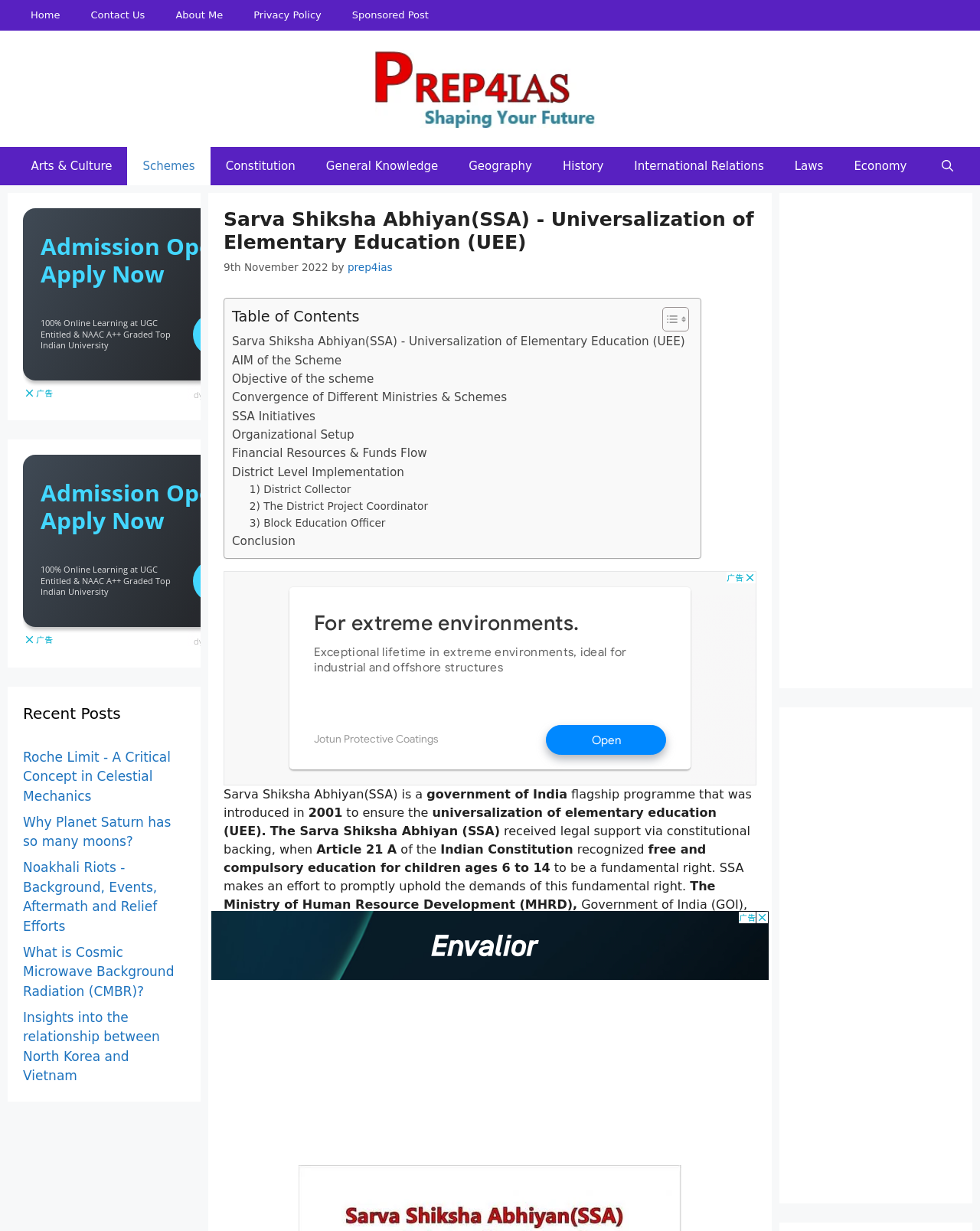Please specify the bounding box coordinates for the clickable region that will help you carry out the instruction: "Visit the 'ABOUT' page".

None